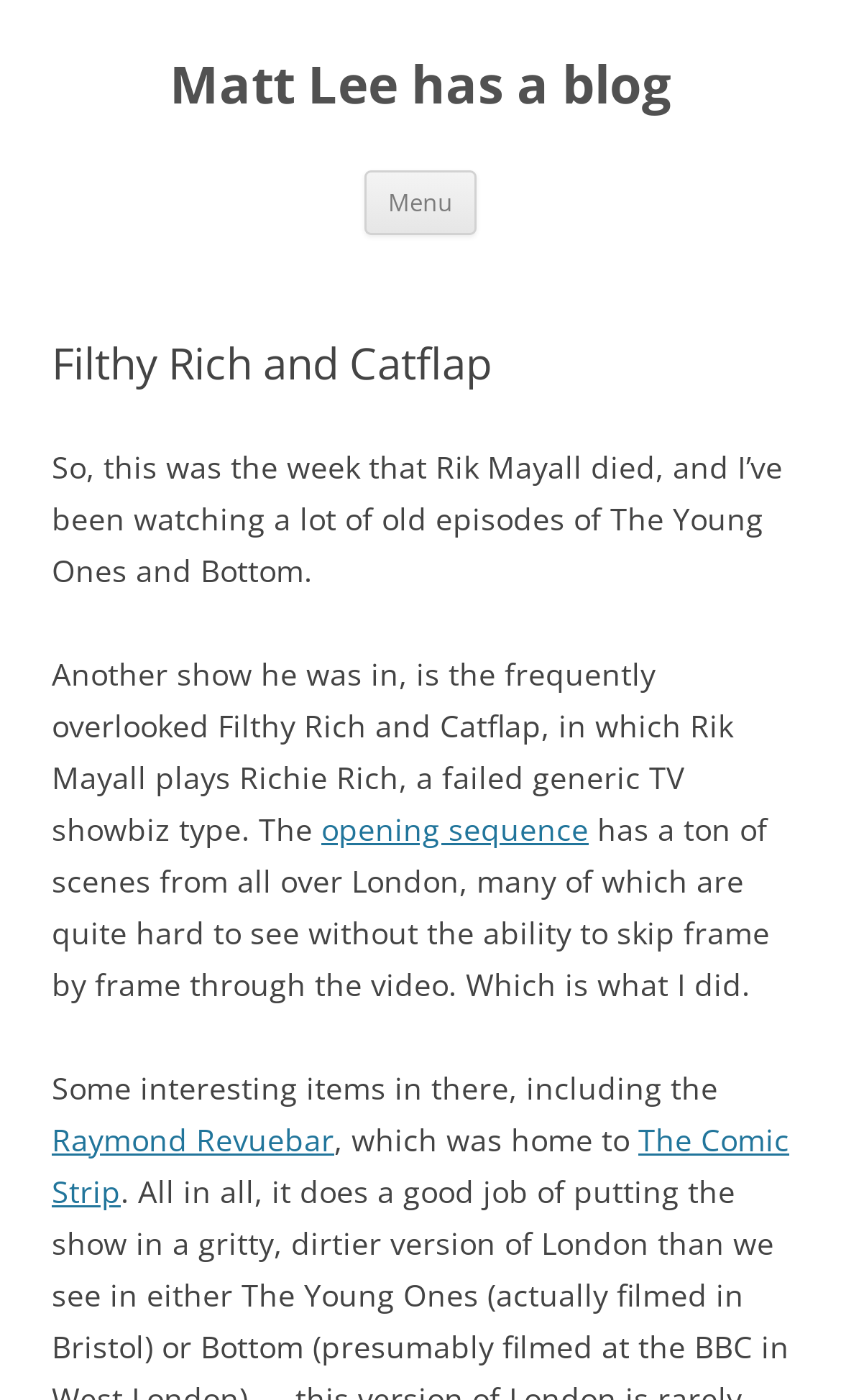What is the name of the blog?
Look at the screenshot and provide an in-depth answer.

The heading element at the top of the webpage contains the text 'Matt Lee has a blog', which suggests that this is the name of the blog.